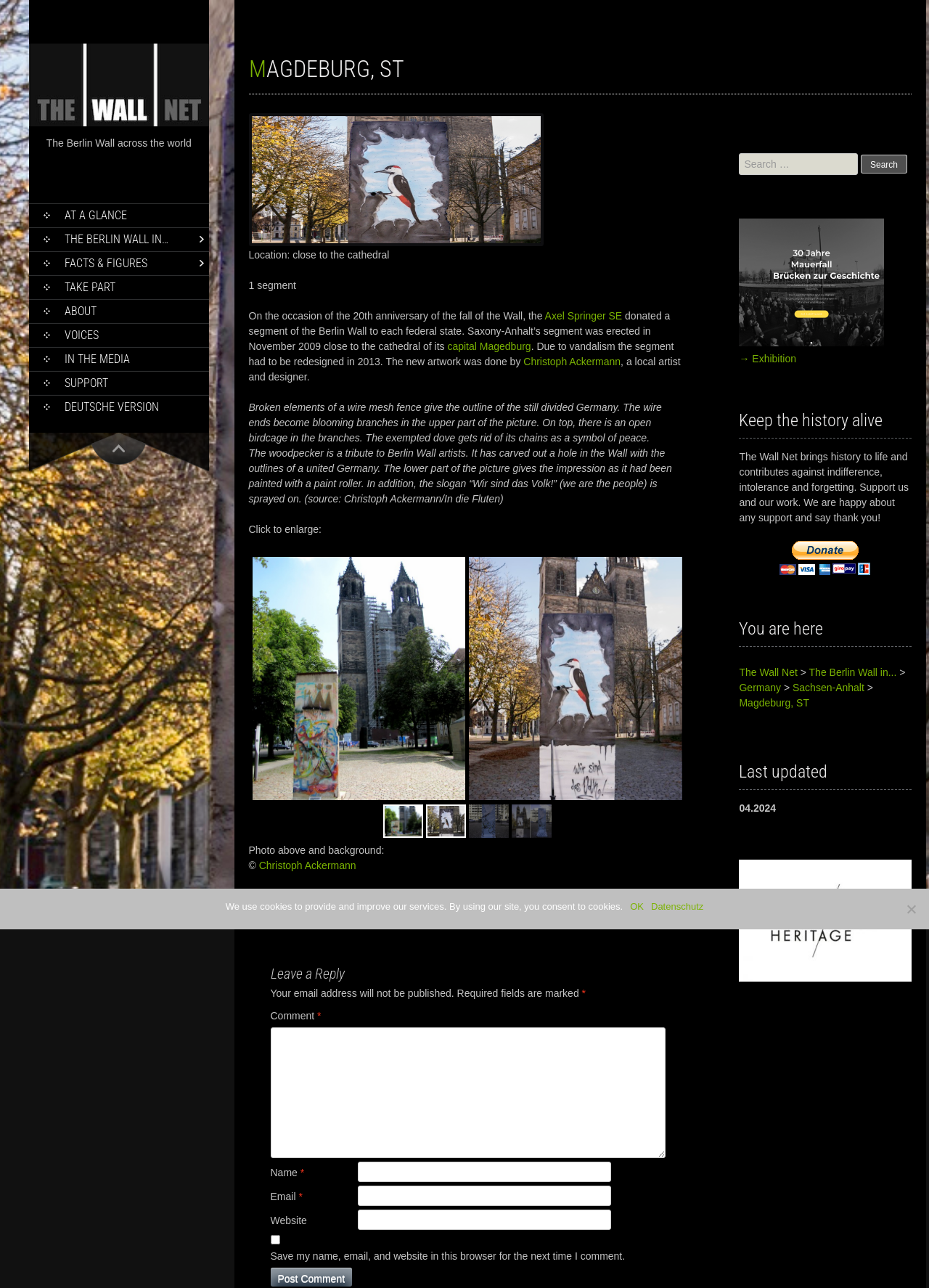Find the bounding box coordinates for the area that must be clicked to perform this action: "Click the HOME link".

None